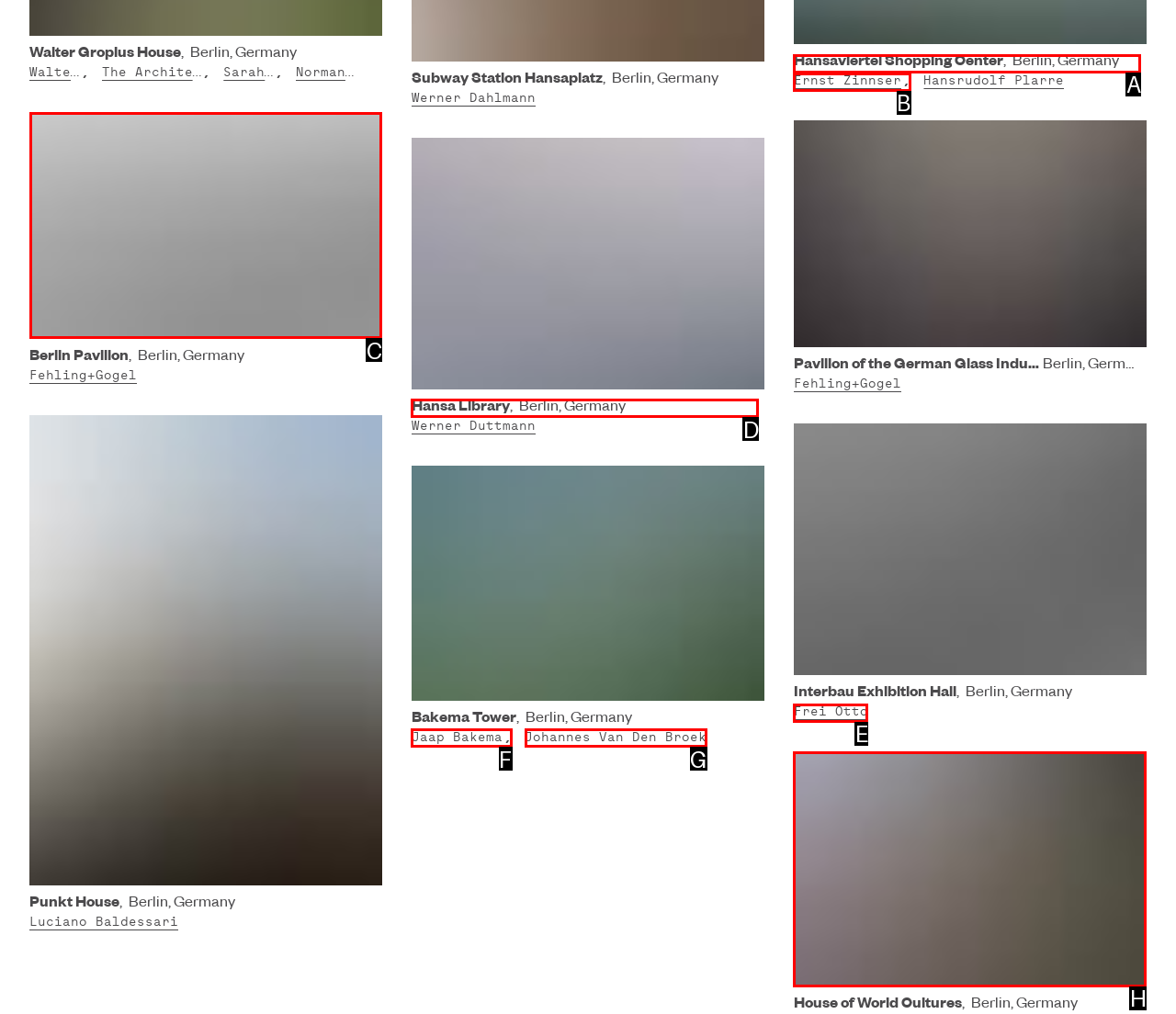Identify which HTML element matches the description: parent_node: House of World Cultures. Answer with the correct option's letter.

H